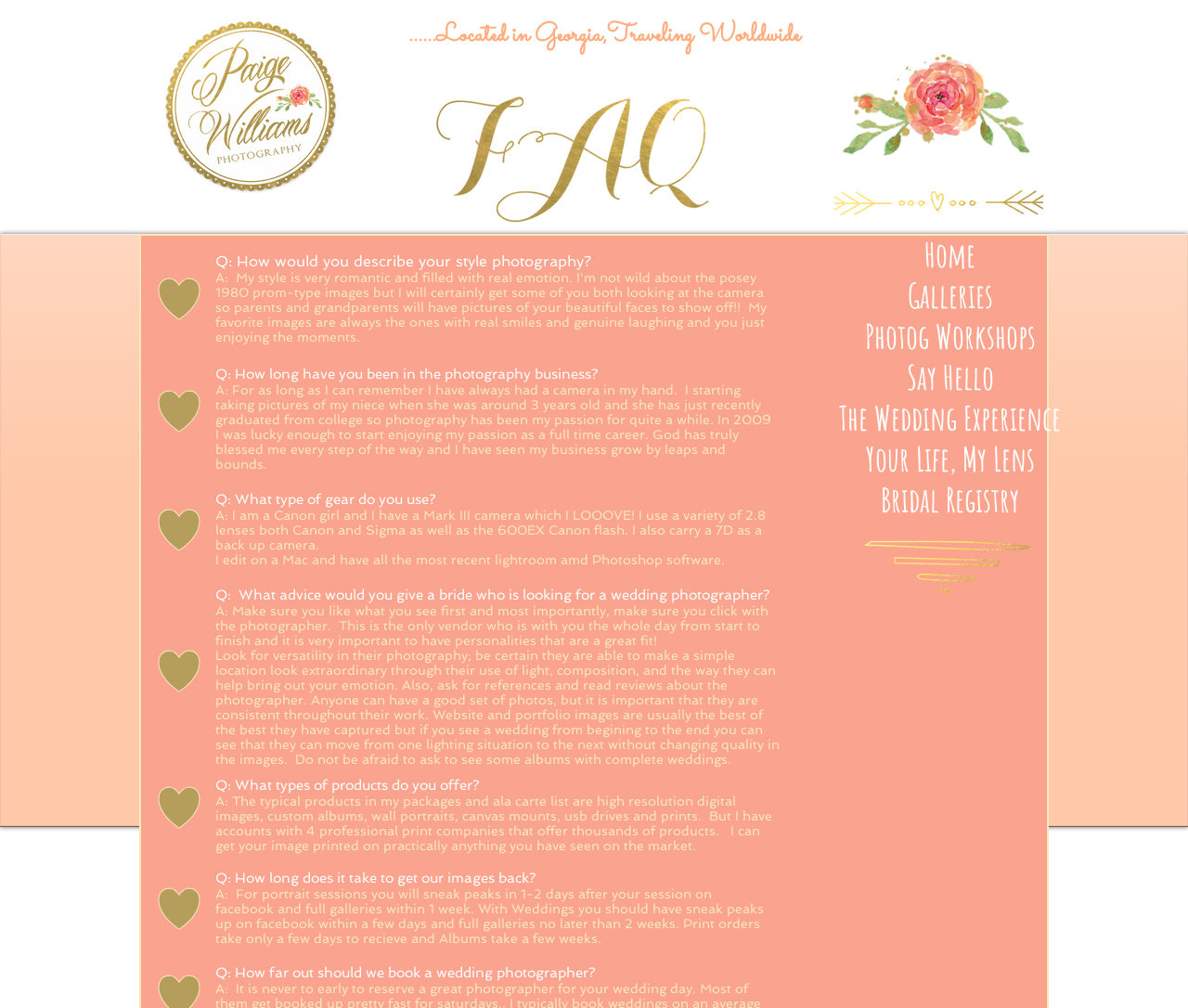Create a detailed summary of all the visual and textual information on the webpage.

This webpage is a FAQ page for Paige Williams Photo, a photography business based in Georgia that travels worldwide. At the top of the page, there is a heading that reads "Located in Georgia, Traveling Worldwide" with a metallic heart arrows icon to the right. 

Below the heading, there are several questions and answers about the business. The questions are formatted in a bold font, and the answers are written in a regular font. The first question asks about the photographer's style, and the answer explains that the photographer has been taking pictures for a long time and has a passion for it. 

The next few questions ask about the photographer's experience, gear, and editing software. The answers provide detailed information about the photographer's background, the type of camera and lenses used, and the software used for editing. 

Further down the page, there are questions about advice for brides looking for a wedding photographer, the types of products offered, and how long it takes to receive images. The answers provide helpful tips for brides, a list of products offered, and a timeline for receiving images. 

To the right of the FAQ section, there is a navigation menu with links to other pages on the website, including the home page, galleries, workshops, and more.